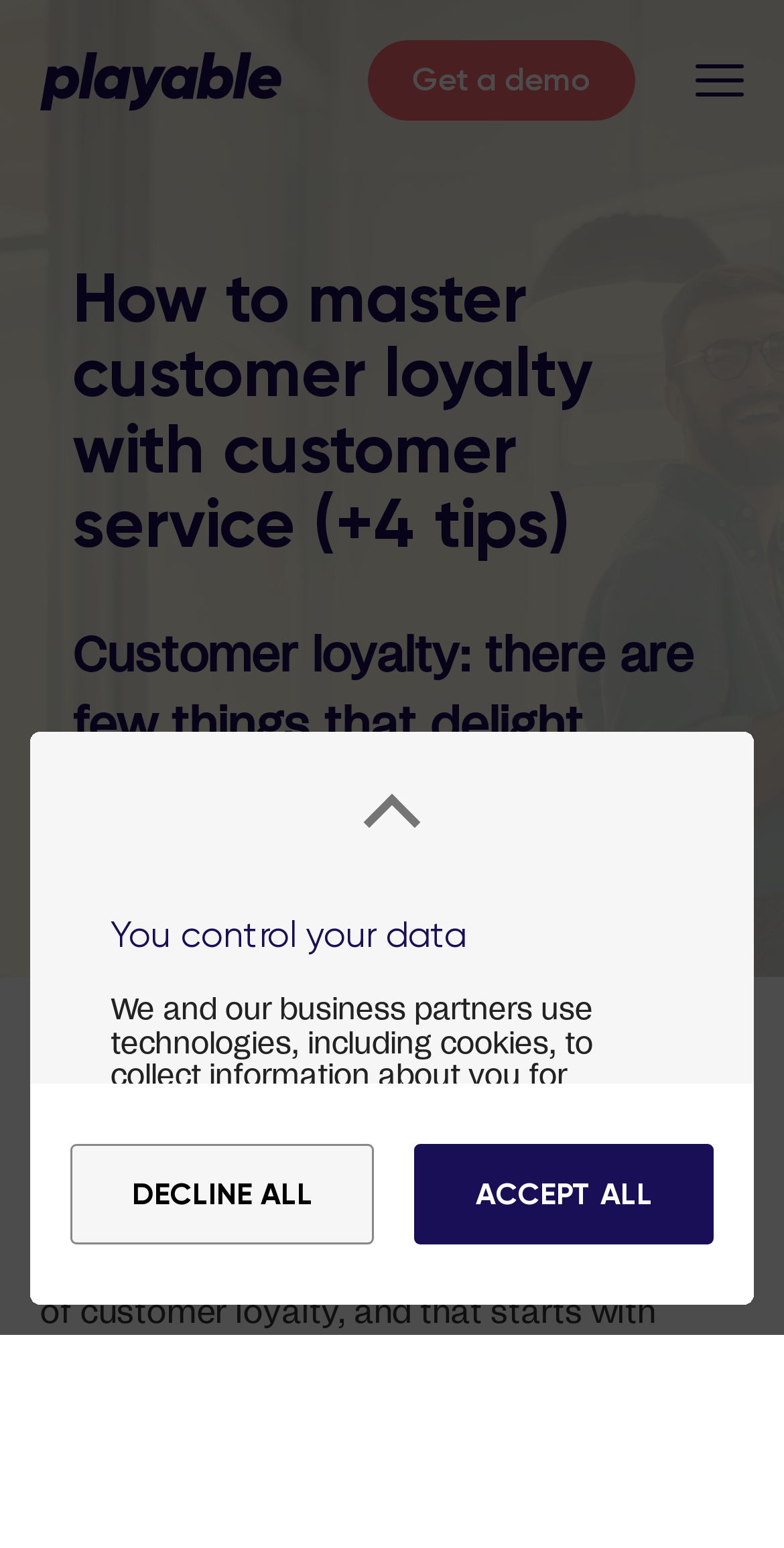Identify the bounding box coordinates for the UI element described as follows: "Accept all". Ensure the coordinates are four float numbers between 0 and 1, formatted as [left, top, right, bottom].

[0.528, 0.739, 0.91, 0.804]